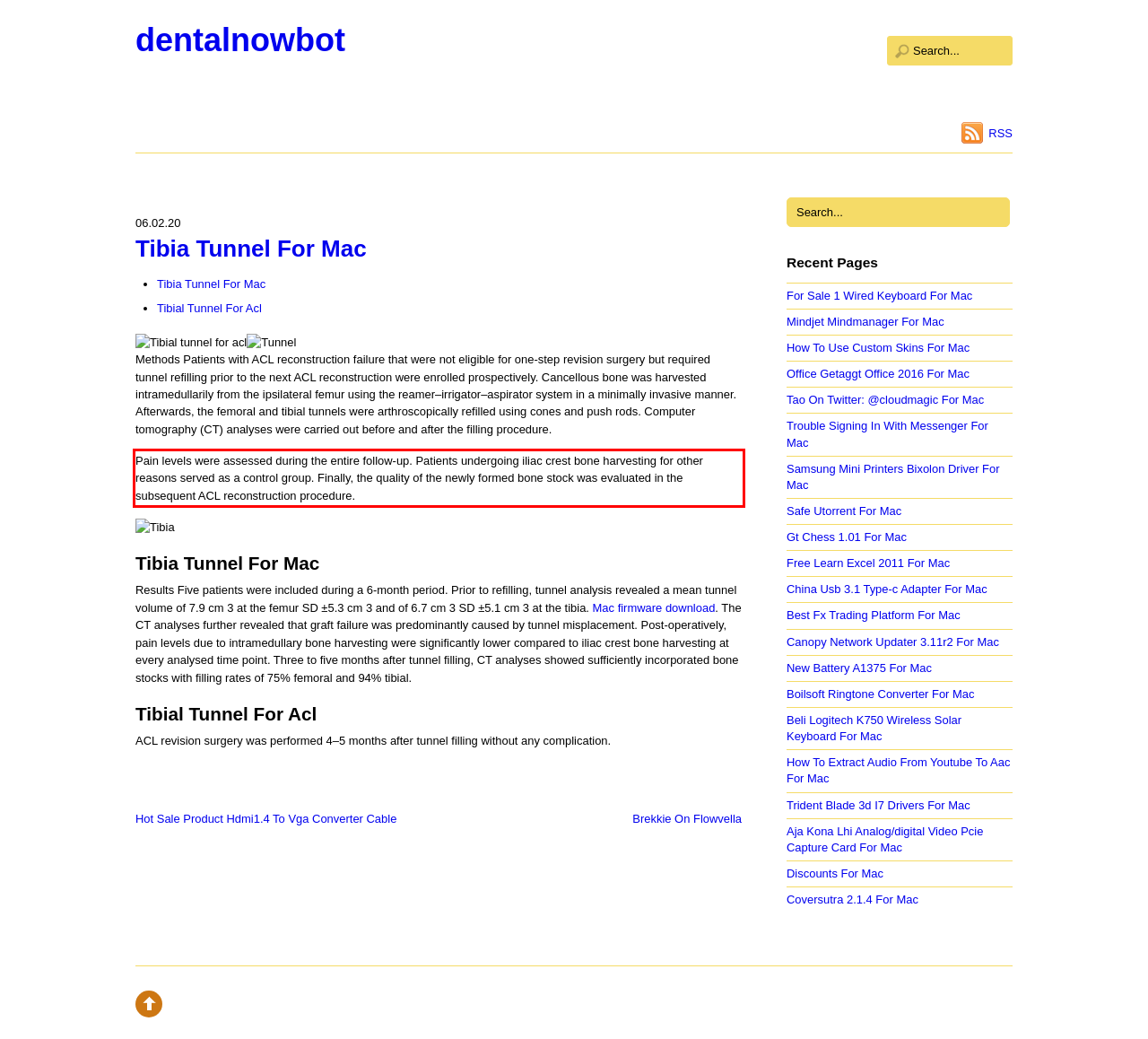You are provided with a screenshot of a webpage that includes a UI element enclosed in a red rectangle. Extract the text content inside this red rectangle.

Pain levels were assessed during the entire follow-up. Patients undergoing iliac crest bone harvesting for other reasons served as a control group. Finally, the quality of the newly formed bone stock was evaluated in the subsequent ACL reconstruction procedure.